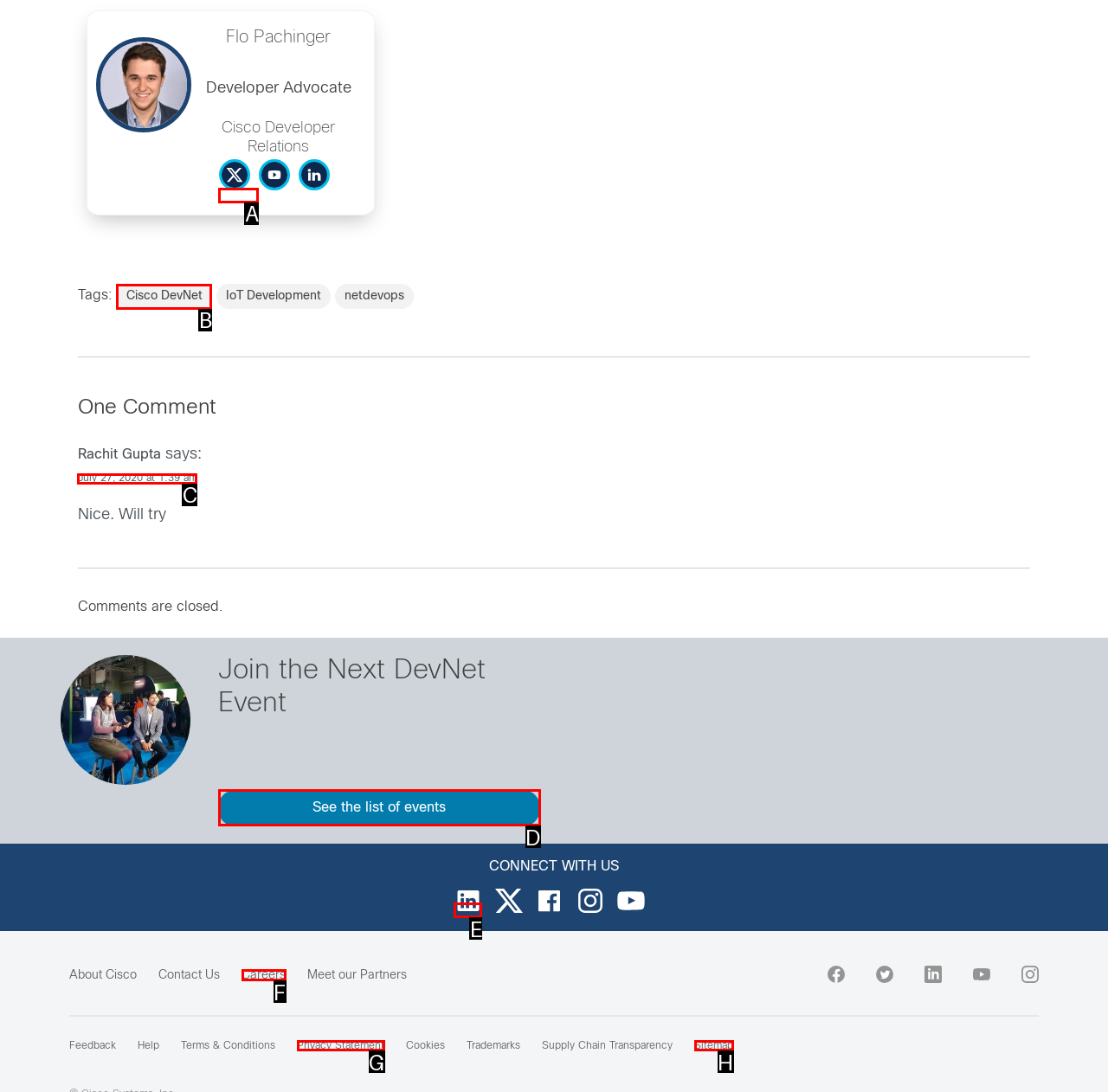Select the HTML element that corresponds to the description: See the list of events. Answer with the letter of the matching option directly from the choices given.

D